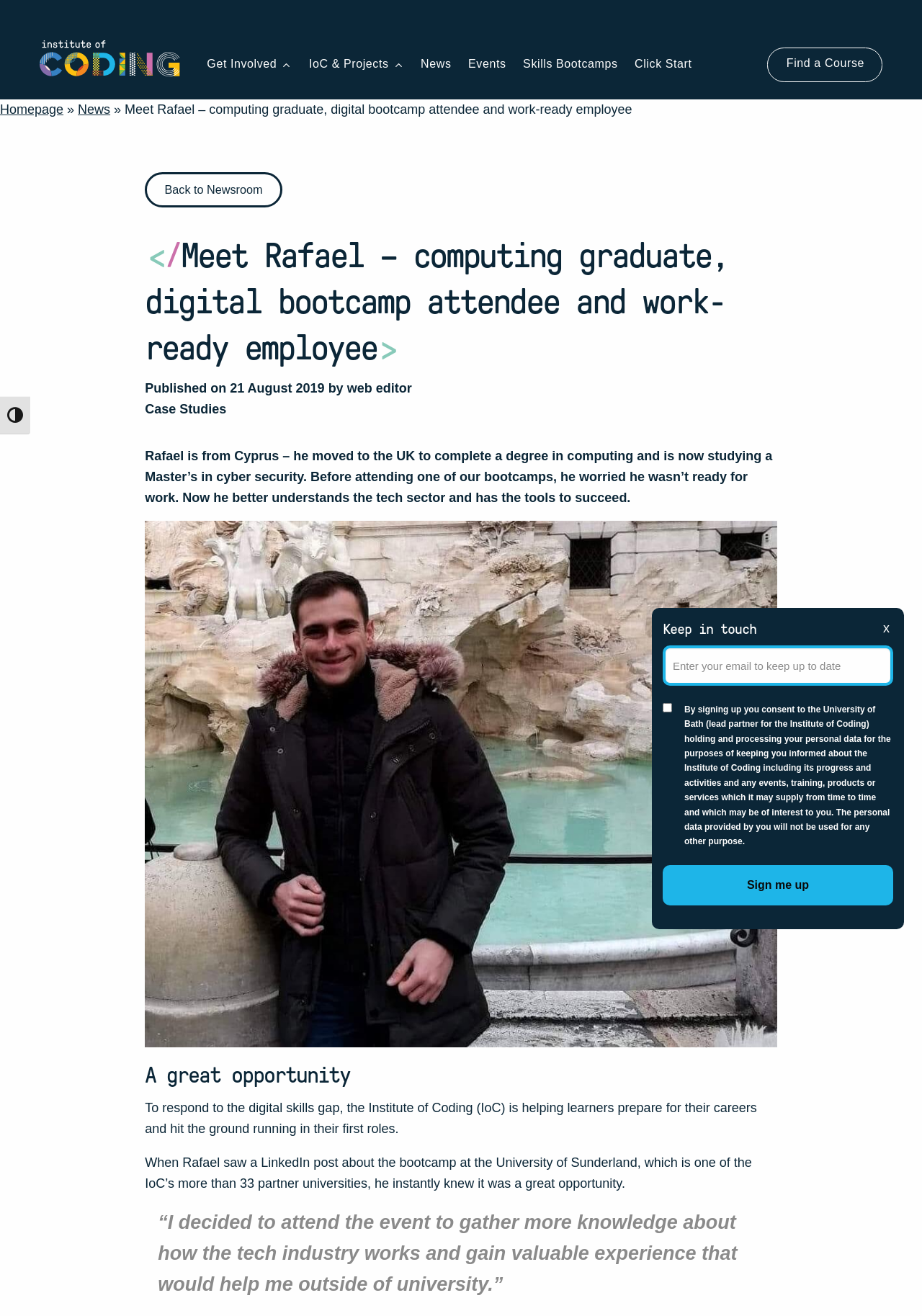What is the purpose of the Institute of Coding?
Answer the question based on the image using a single word or a brief phrase.

To help learners prepare for their careers